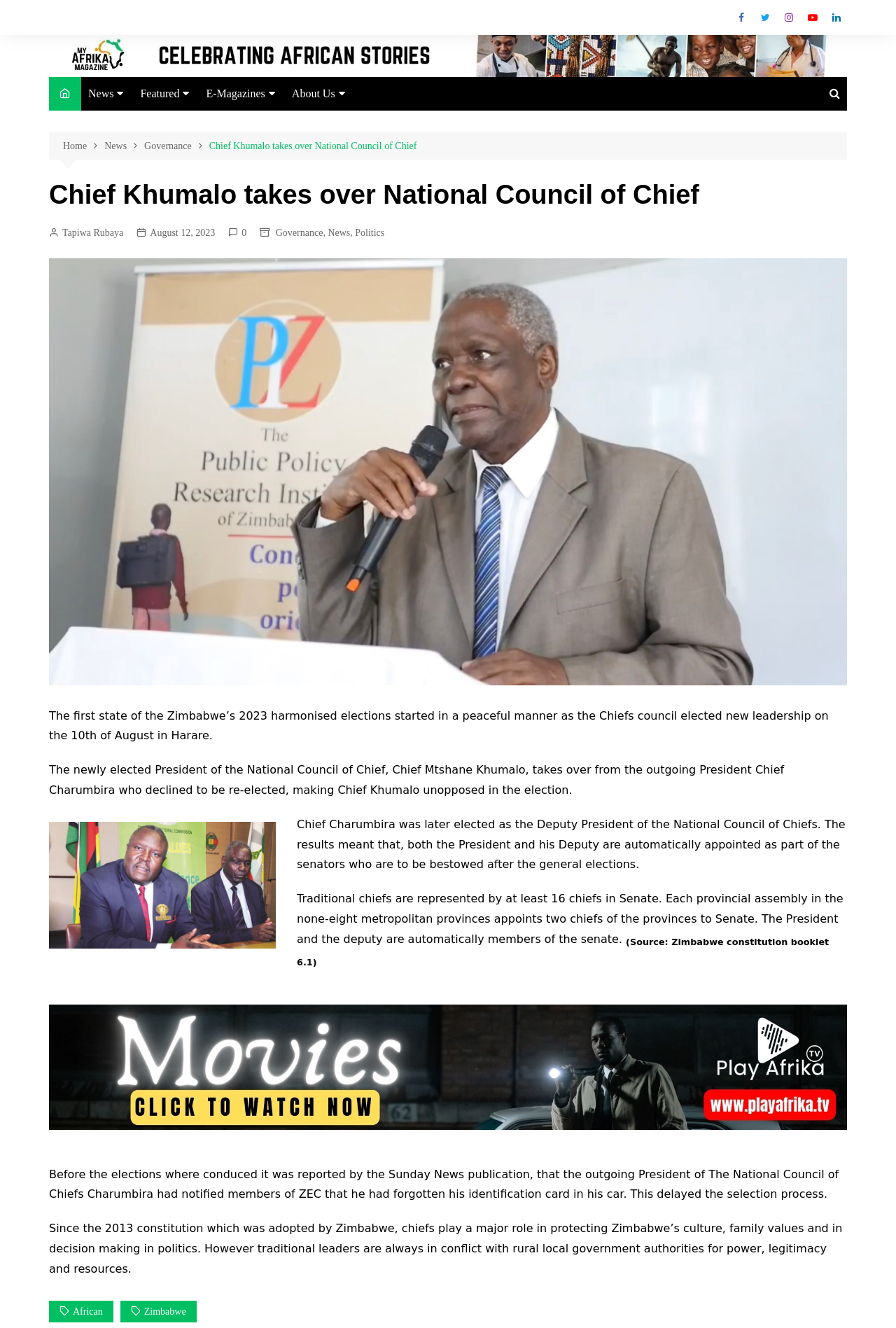Generate the title text from the webpage.

Chief Khumalo takes over National Council of Chief